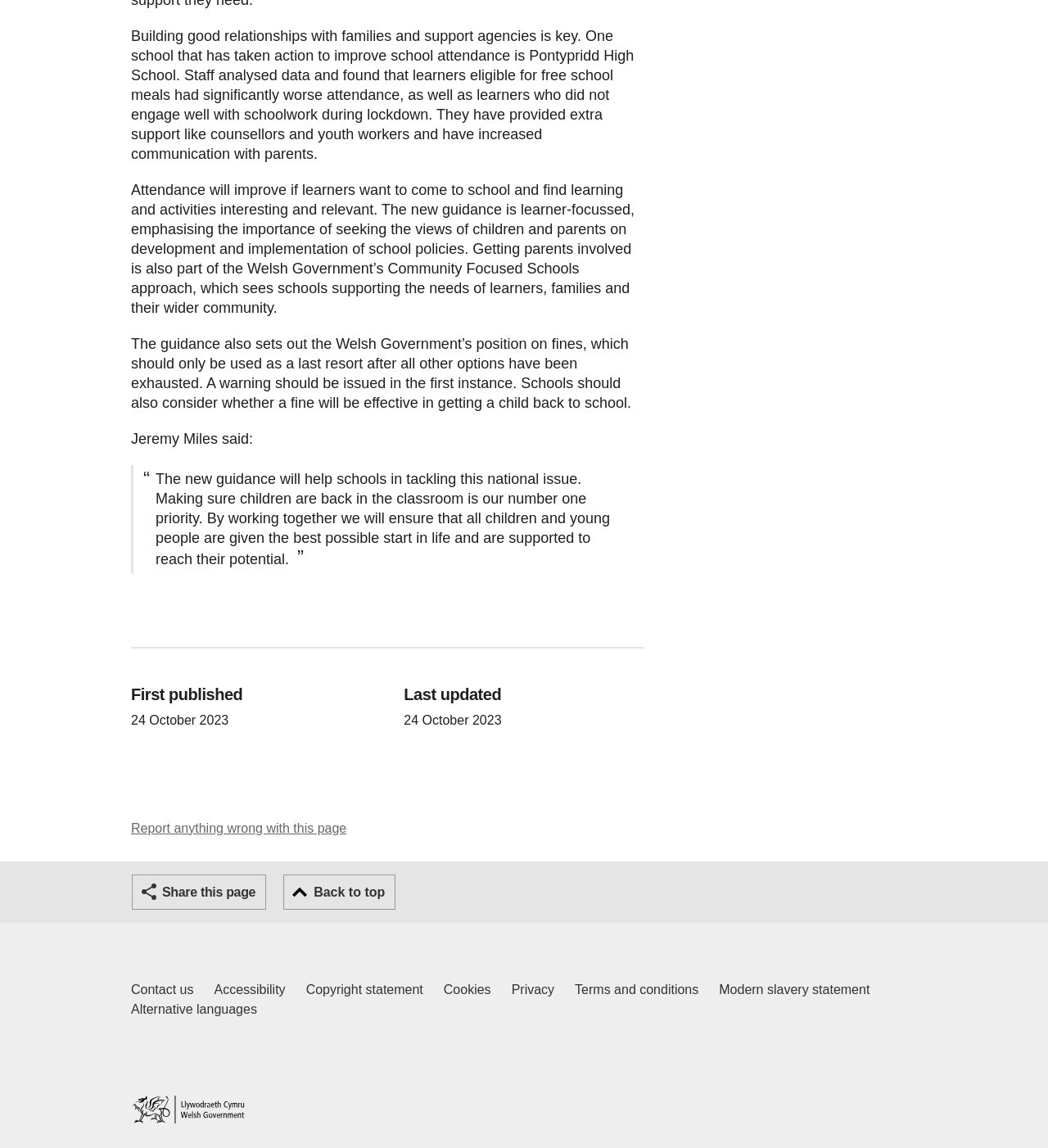Please identify the bounding box coordinates of the area that needs to be clicked to follow this instruction: "Go back to top".

[0.27, 0.762, 0.378, 0.793]